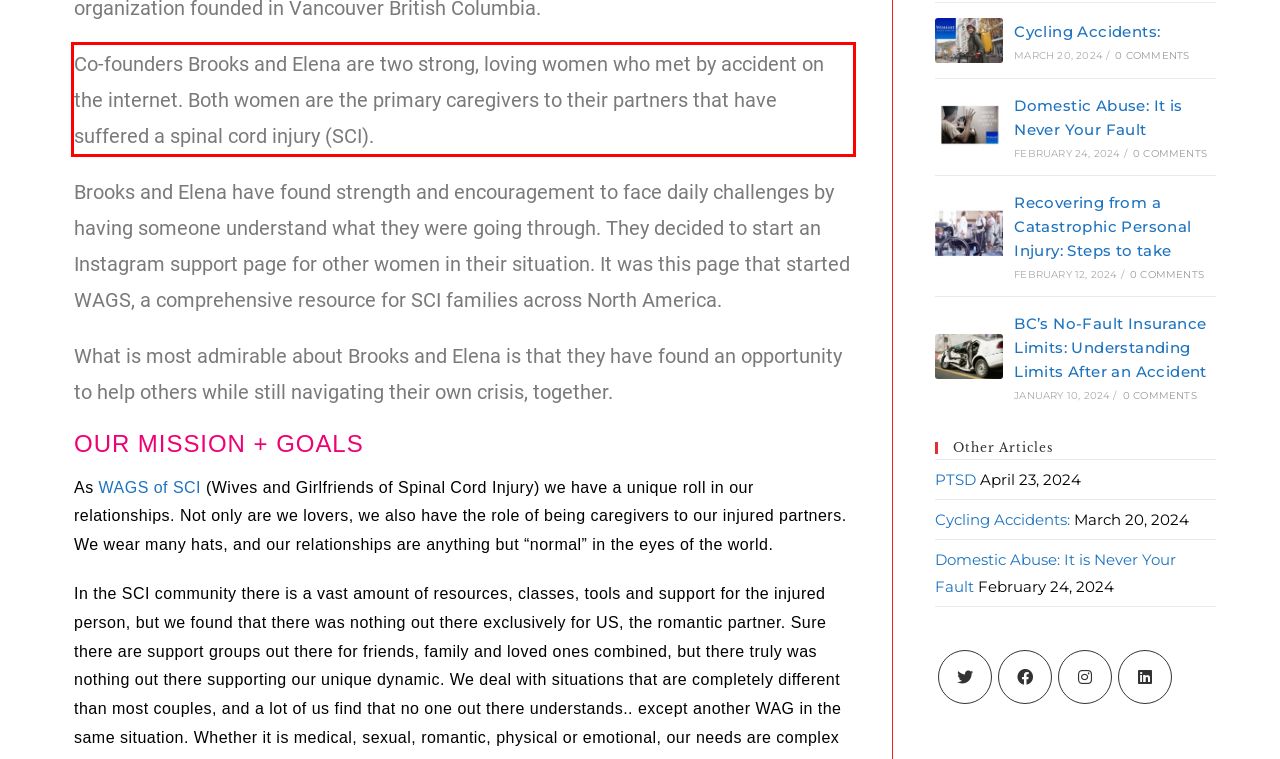From the given screenshot of a webpage, identify the red bounding box and extract the text content within it.

Co-founders Brooks and Elena are two strong, loving women who met by accident on the internet. Both women are the primary caregivers to their partners that have suffered a spinal cord injury (SCI).